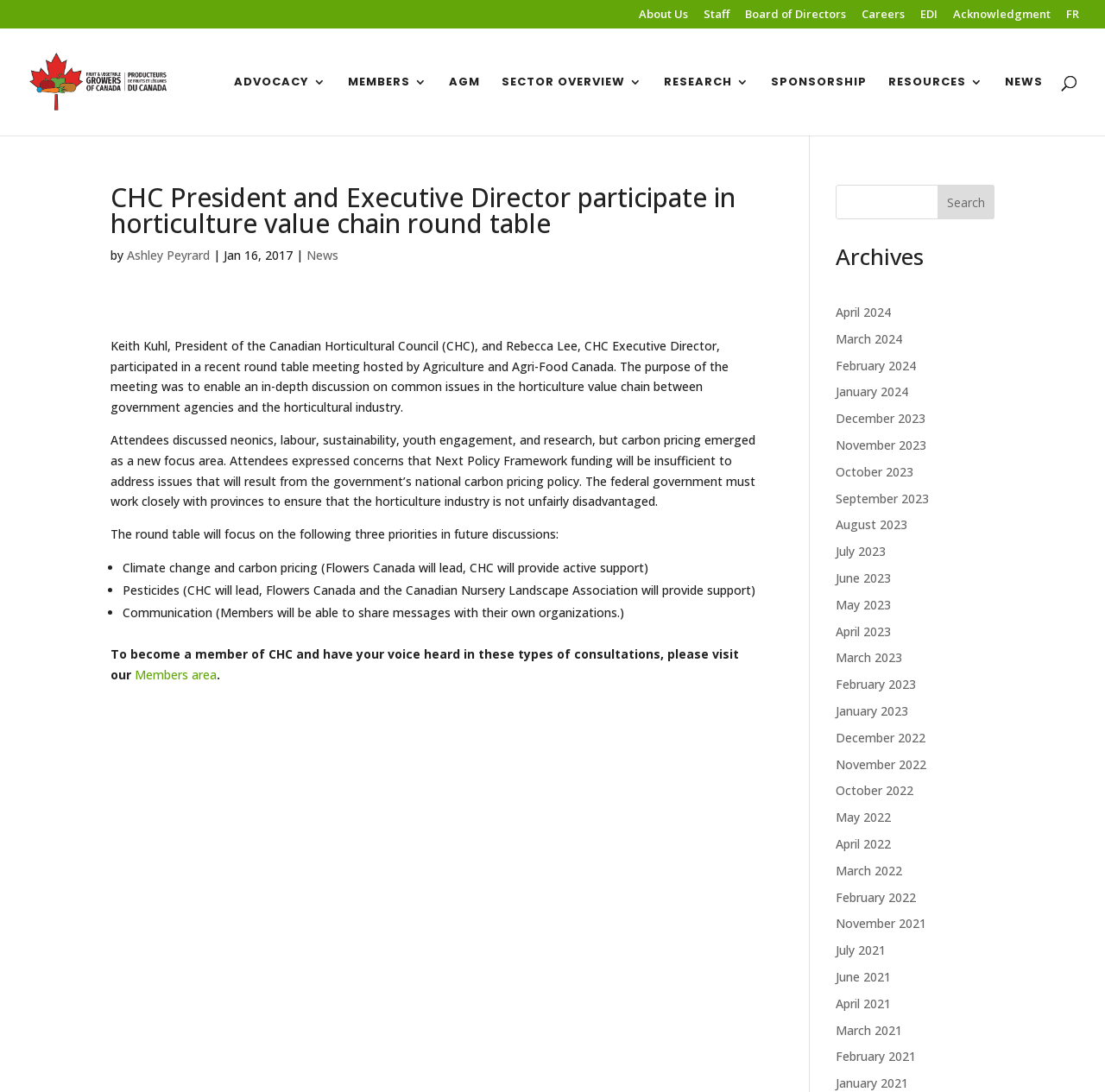Identify the bounding box coordinates of the area you need to click to perform the following instruction: "Click on the Members area link".

[0.122, 0.61, 0.196, 0.625]